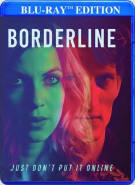From the details in the image, provide a thorough response to the question: What theme is hinted at by the tagline?

The tagline 'JUST DON'T PUT IT ONLINE' at the bottom of the cover adds an intriguing element, hinting at the film's themes related to digital privacy and the consequences of online actions.